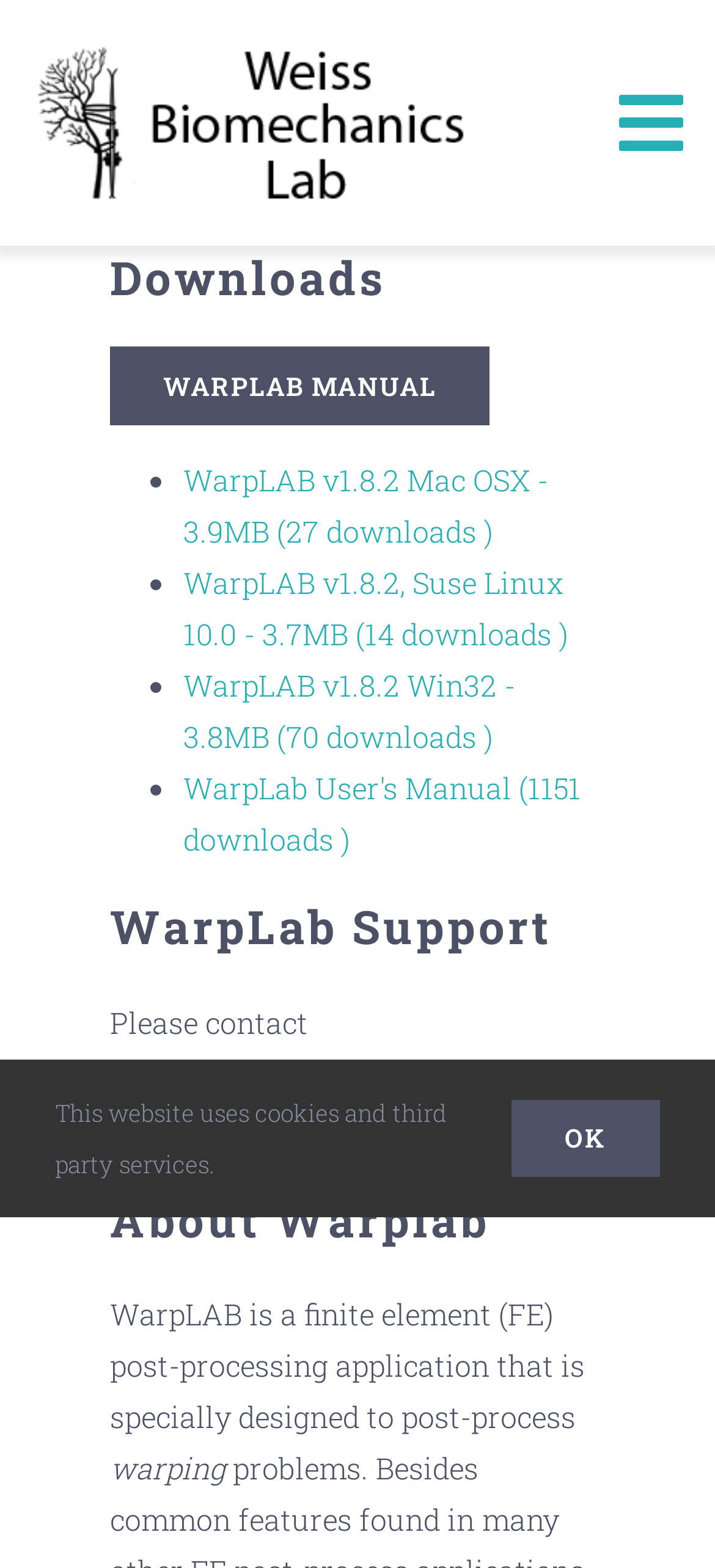Given the description "WarpLab Manual", determine the bounding box of the corresponding UI element.

[0.154, 0.222, 0.685, 0.272]